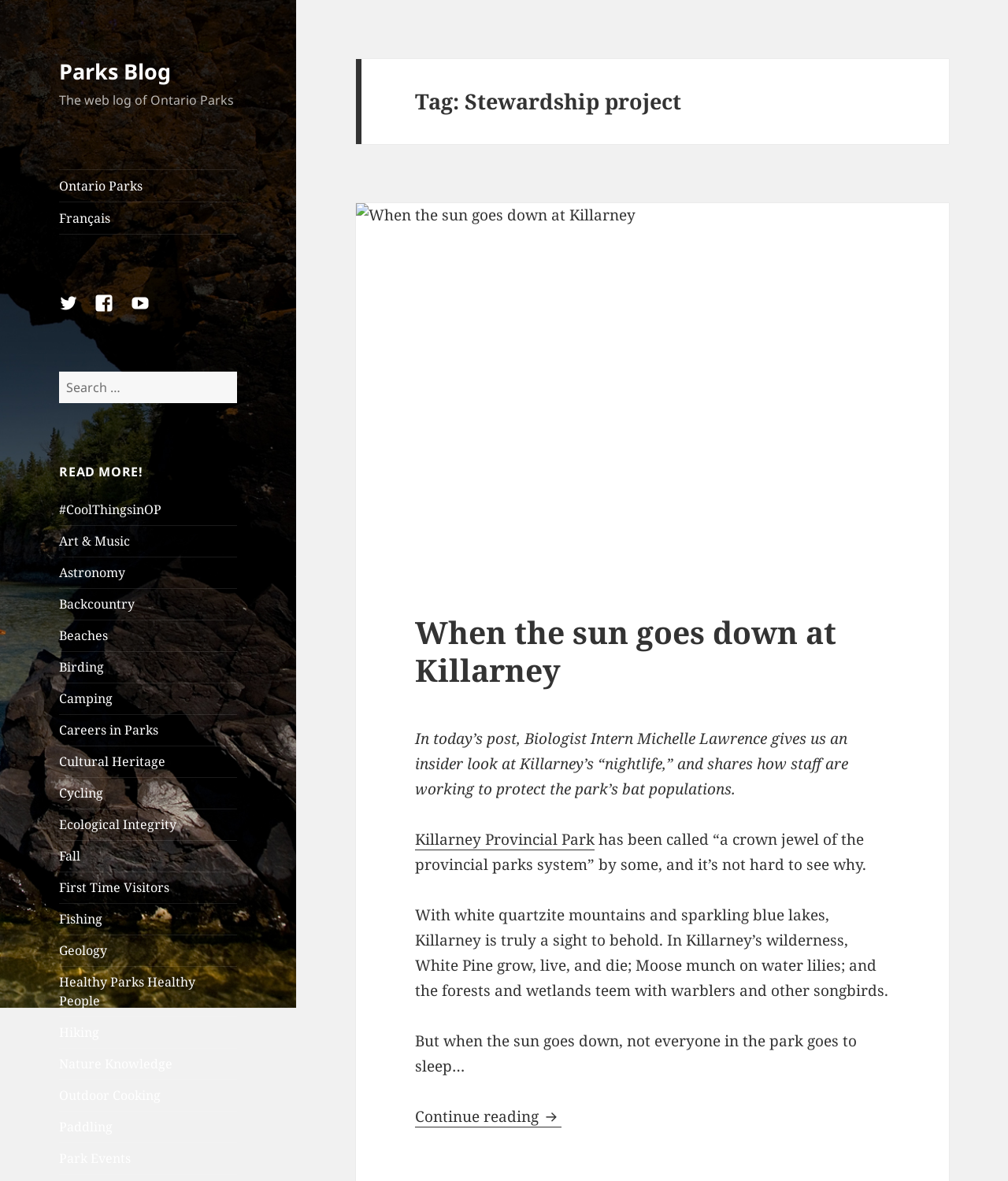Summarize the webpage in an elaborate manner.

The webpage is titled "Stewardship project Archives - Parks Blog" and appears to be a blog page from Ontario Parks. At the top, there is a link to "Parks Blog" and a brief description of the blog as "The web log of Ontario Parks". Below this, there are links to "Ontario Parks" and "Français", as well as social media links to Twitter, Facebook, and YouTube.

To the right of these links, there is a search bar with a button labeled "Search". Above the search bar, there is a heading that reads "READ MORE!". Below the search bar, there are several links to various topics, including "Art & Music", "Astronomy", "Backcountry", and many others.

The main content of the page appears to be a blog post titled "When the sun goes down at Killarney". The post has a heading and a brief summary, followed by a link to read the full post. The summary describes the post as an insider look at Killarney's "nightlife" and how staff are working to protect the park's bat populations.

Below the summary, there is a block of text that describes Killarney Provincial Park as a "crown jewel" of the provincial parks system, with white quartzite mountains and sparkling blue lakes. The text goes on to describe the park's wilderness, including its forests, wetlands, and wildlife.

At the bottom of the page, there is a link to continue reading the full post, labeled "Continue reading When the sun goes down at Killarney".